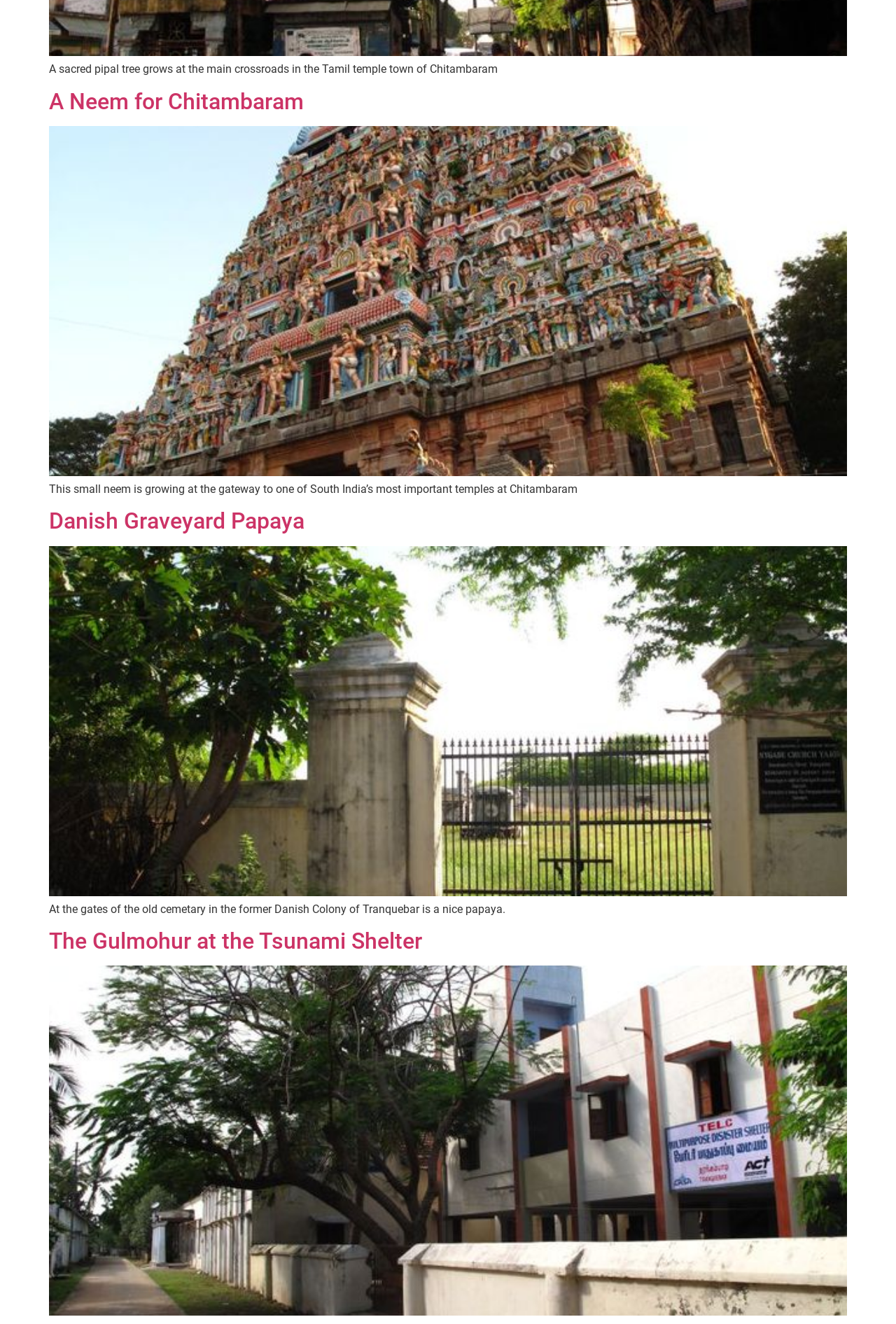Give a concise answer of one word or phrase to the question: 
How many headings are in the third article?

1